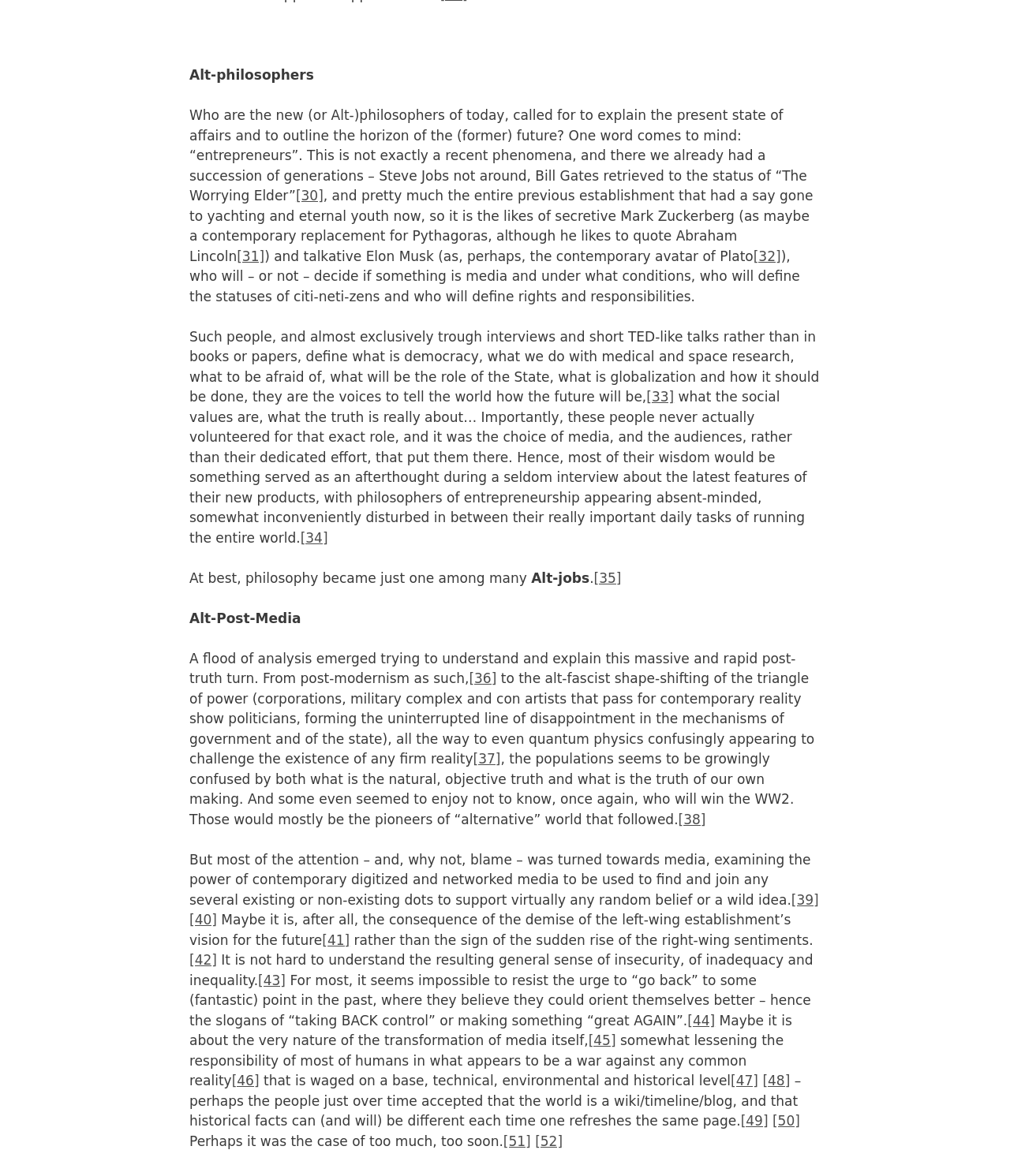Locate the bounding box coordinates of the region to be clicked to comply with the following instruction: "Explore the concept of Alt-Post-Media". The coordinates must be four float numbers between 0 and 1, in the form [left, top, right, bottom].

[0.188, 0.519, 0.298, 0.532]